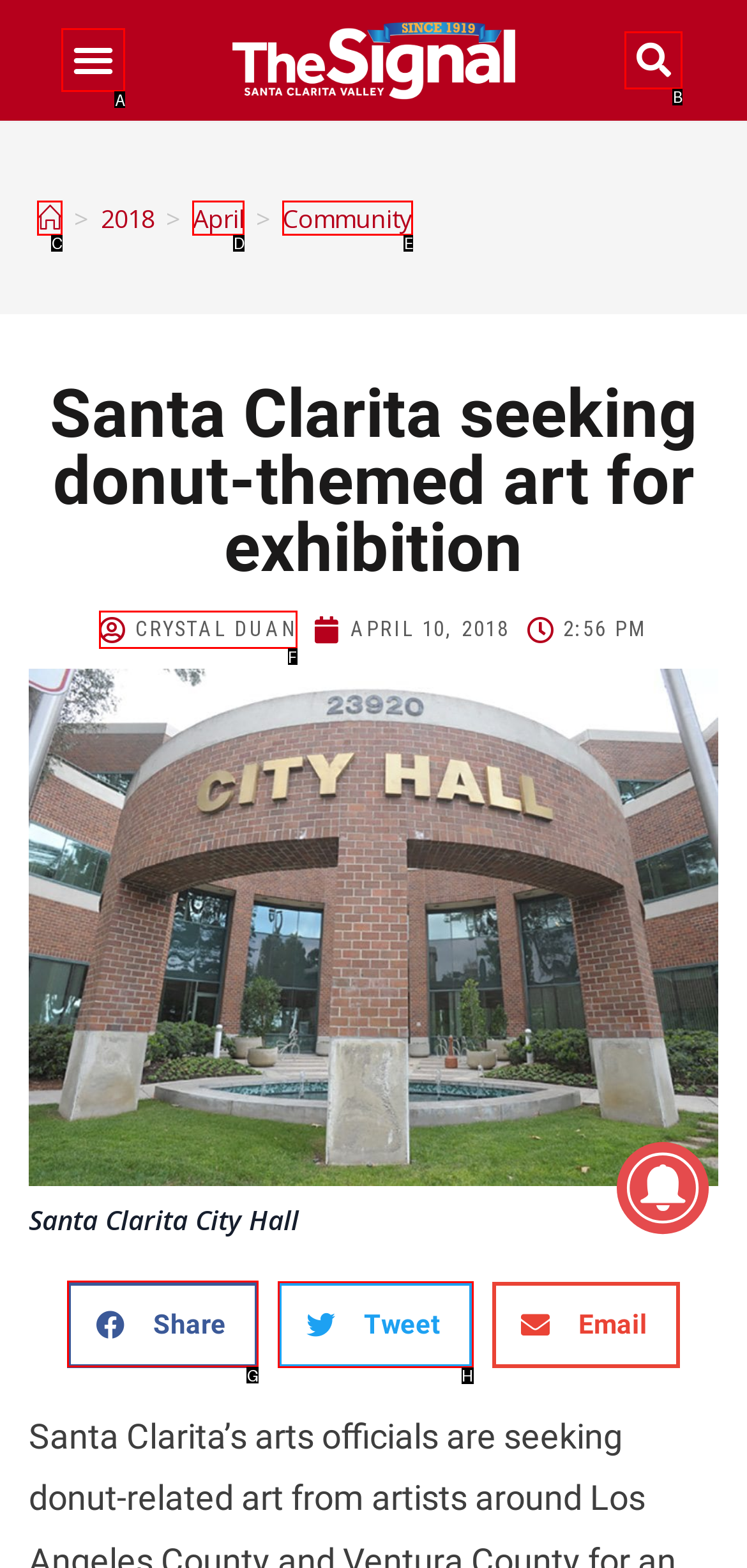Indicate the HTML element that should be clicked to perform the task: Share on facebook Reply with the letter corresponding to the chosen option.

G